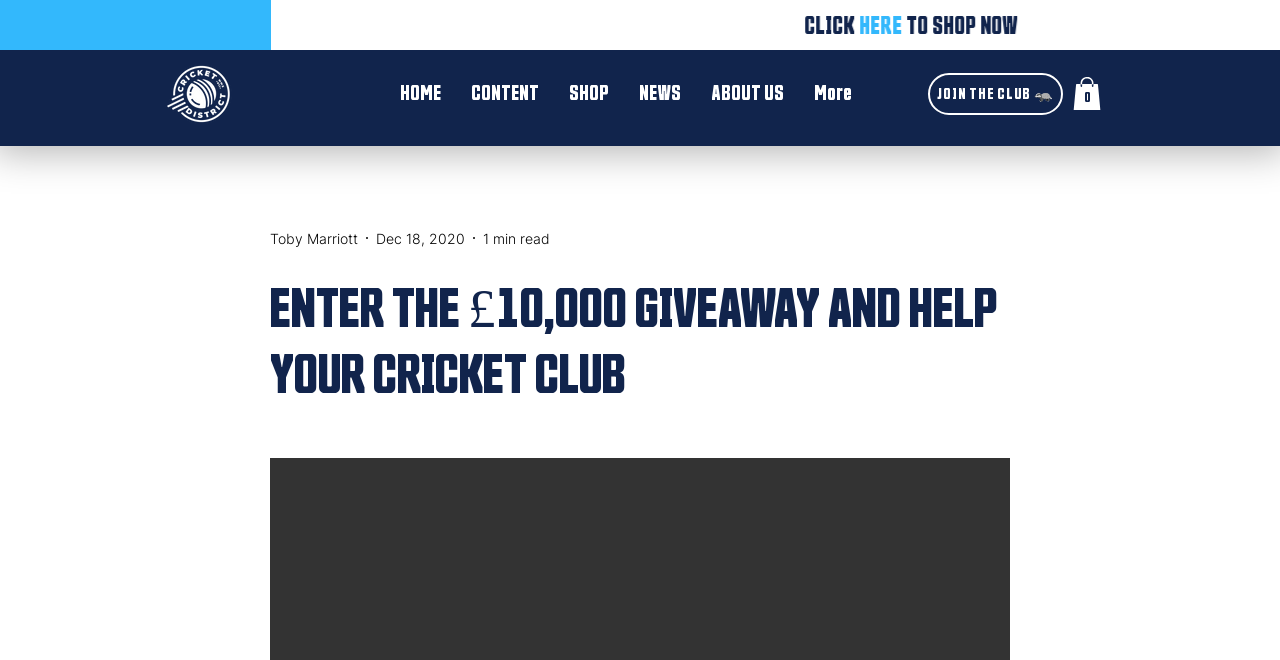Offer a comprehensive description of the webpage’s content and structure.

The webpage appears to be a cricket-themed website, with a prominent giveaway promotion. At the top, there is a slideshow region that spans the entire width of the page. Below the slideshow, there is a heading that reads "CRICKET DISTRICT 2024 NIKE RANGE" with a link to the same title. 

To the left of the heading, there is an image of a white logo, "CD_WHITE.png". On the top navigation bar, there are links to various sections of the website, including "HOME", "CONTENT", "SHOP", "NEWS", "ABOUT US", and "More". 

On the right side of the navigation bar, there is a call-to-action link to "JOIN THE CLUB 🦡" and a cart icon with 0 items. Below the navigation bar, there is a main content section with a heading that reads "ENTER THE £10,000 GIVEAWAY AND HELP YOUR CRICKET CLUB". 

Inside this section, there is a brief article or news snippet with the author's name "Toby Marriott", the date "Dec 18, 2020", and a reading time of "1 min read".